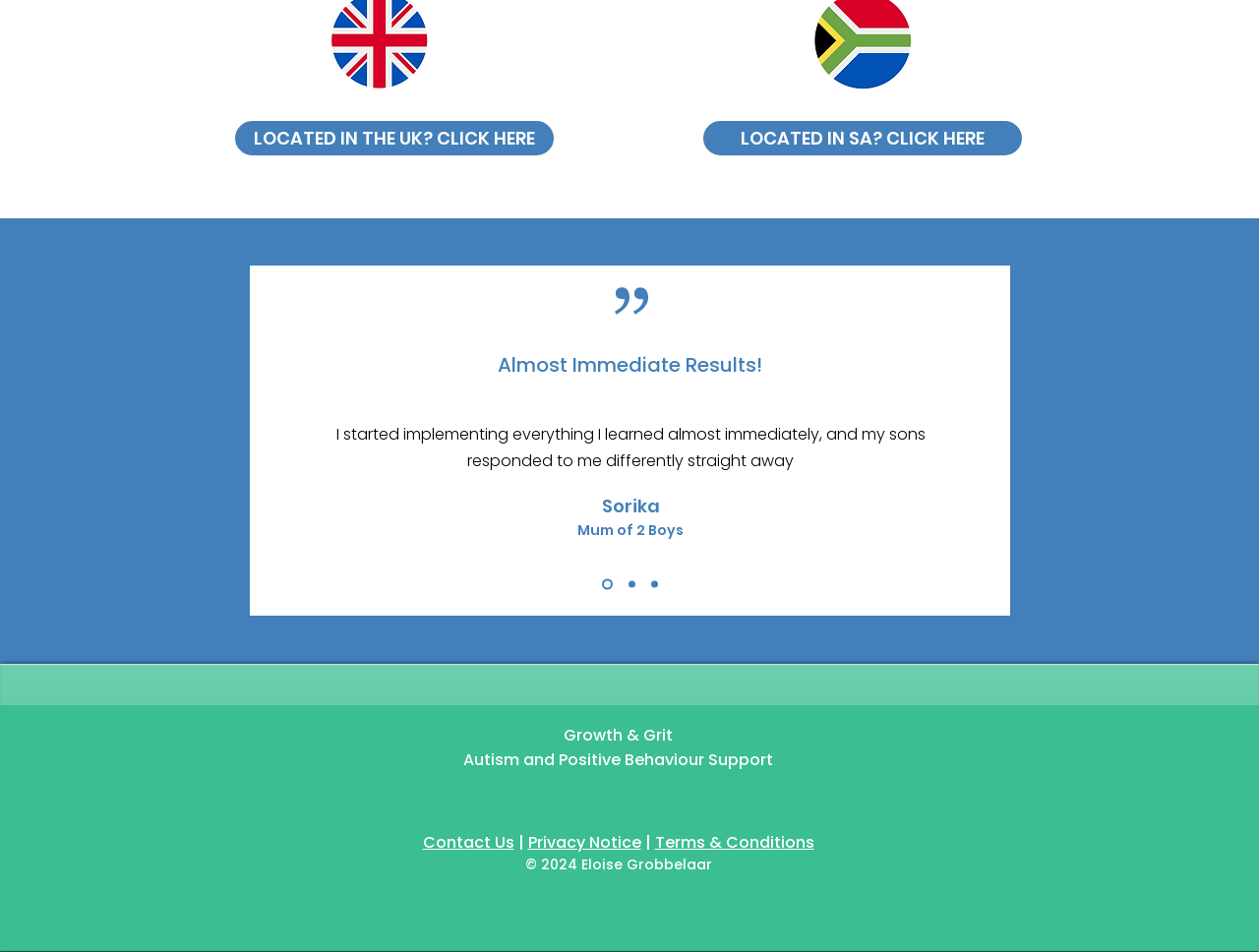Answer succinctly with a single word or phrase:
What social media platform is represented by a white circle icon?

Pinterest